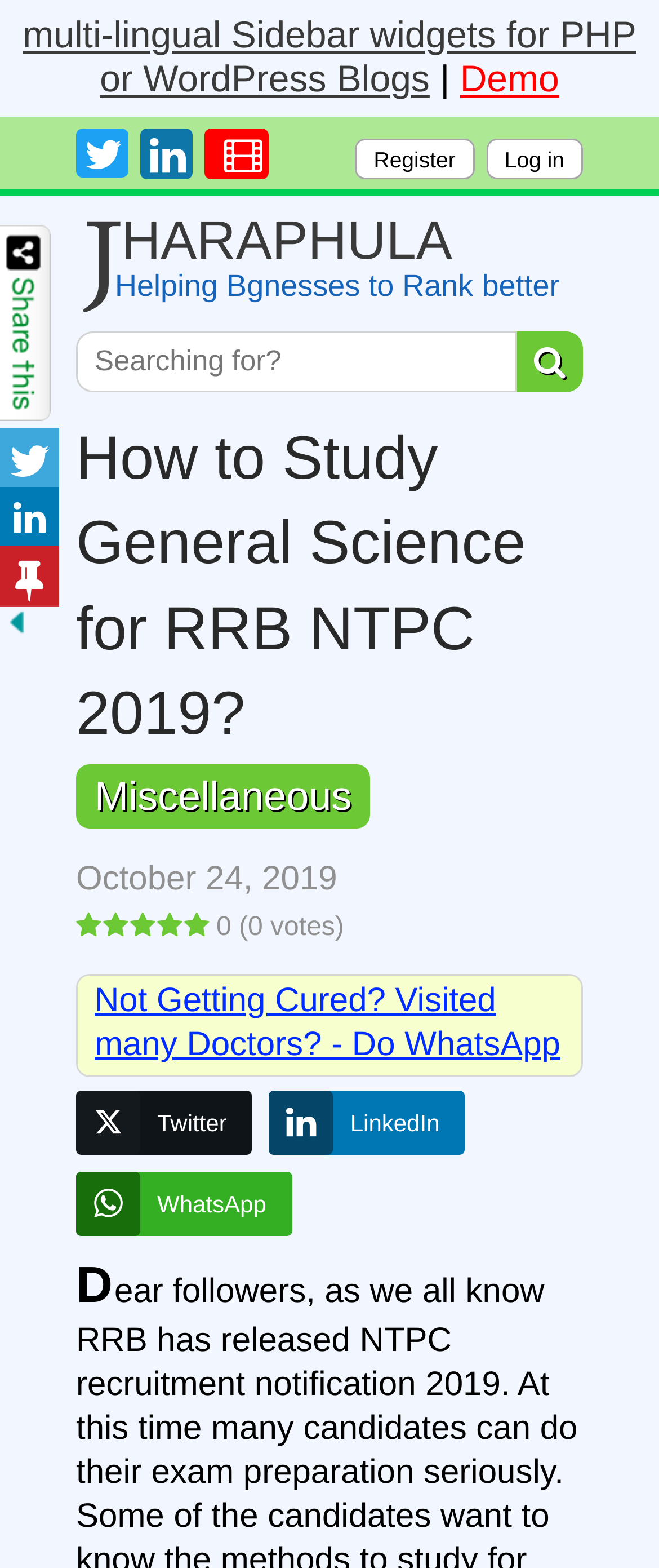Please identify the bounding box coordinates of the element that needs to be clicked to execute the following command: "Search for something". Provide the bounding box using four float numbers between 0 and 1, formatted as [left, top, right, bottom].

[0.115, 0.211, 0.785, 0.25]